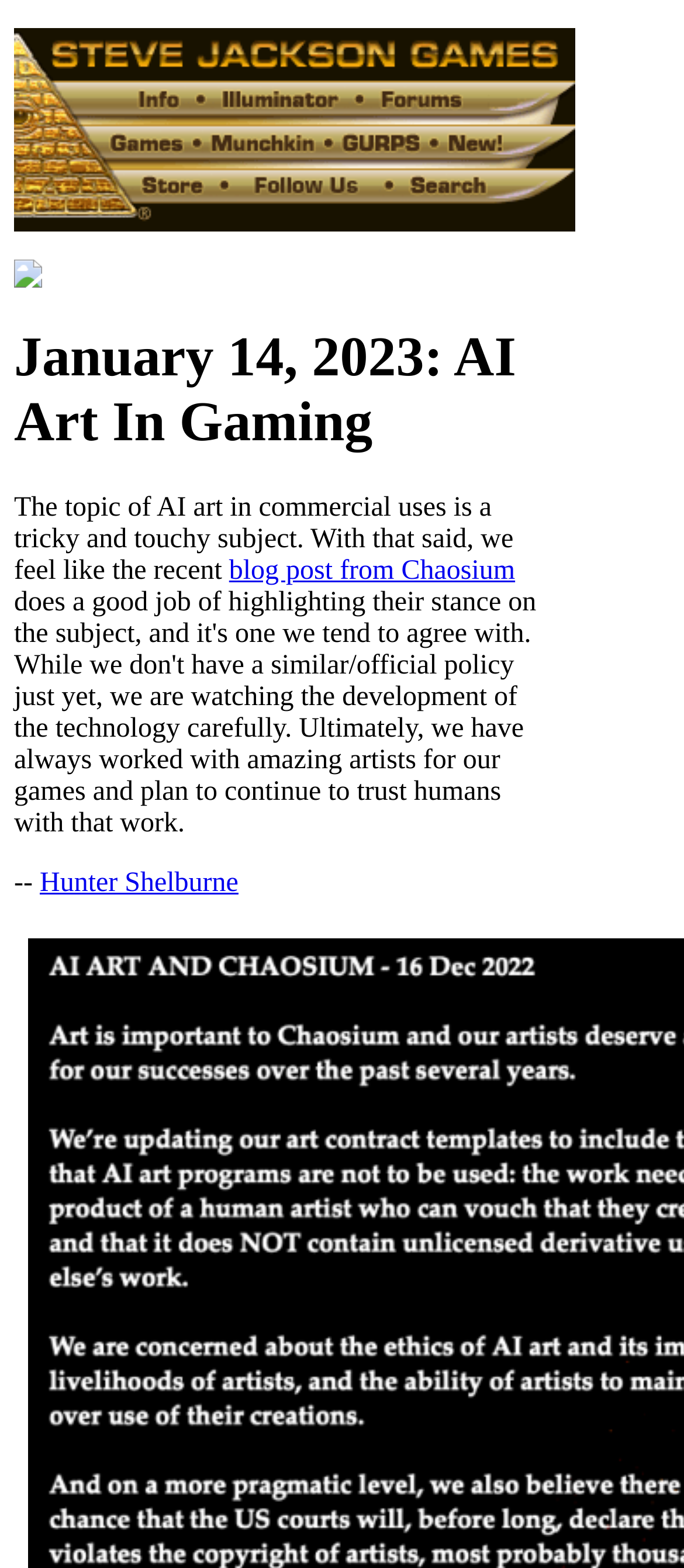Identify the bounding box for the described UI element: "blog post from Chaosium".

[0.335, 0.354, 0.753, 0.373]